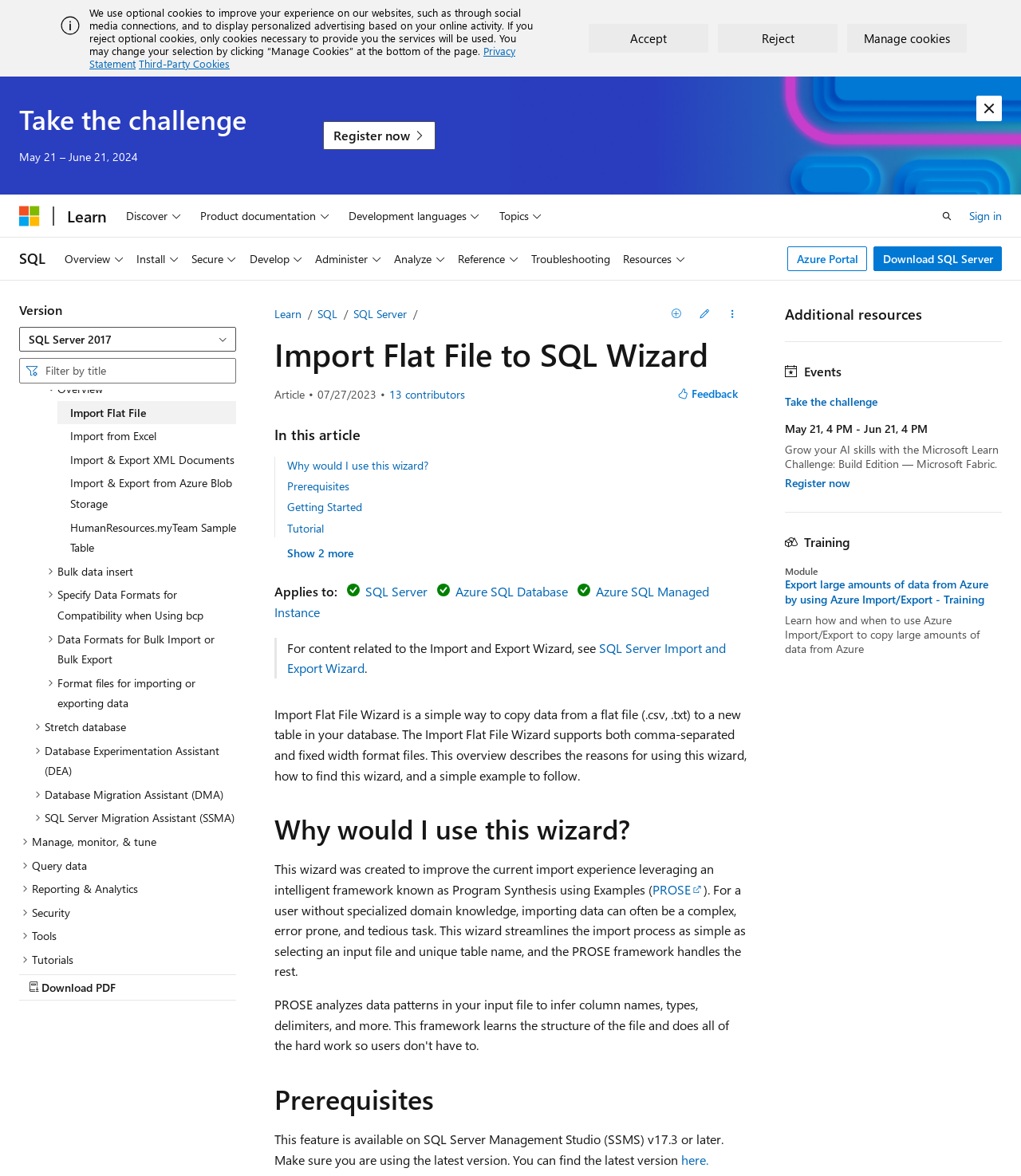Show the bounding box coordinates of the region that should be clicked to follow the instruction: "Click on the 'Resources' button."

[0.604, 0.202, 0.677, 0.238]